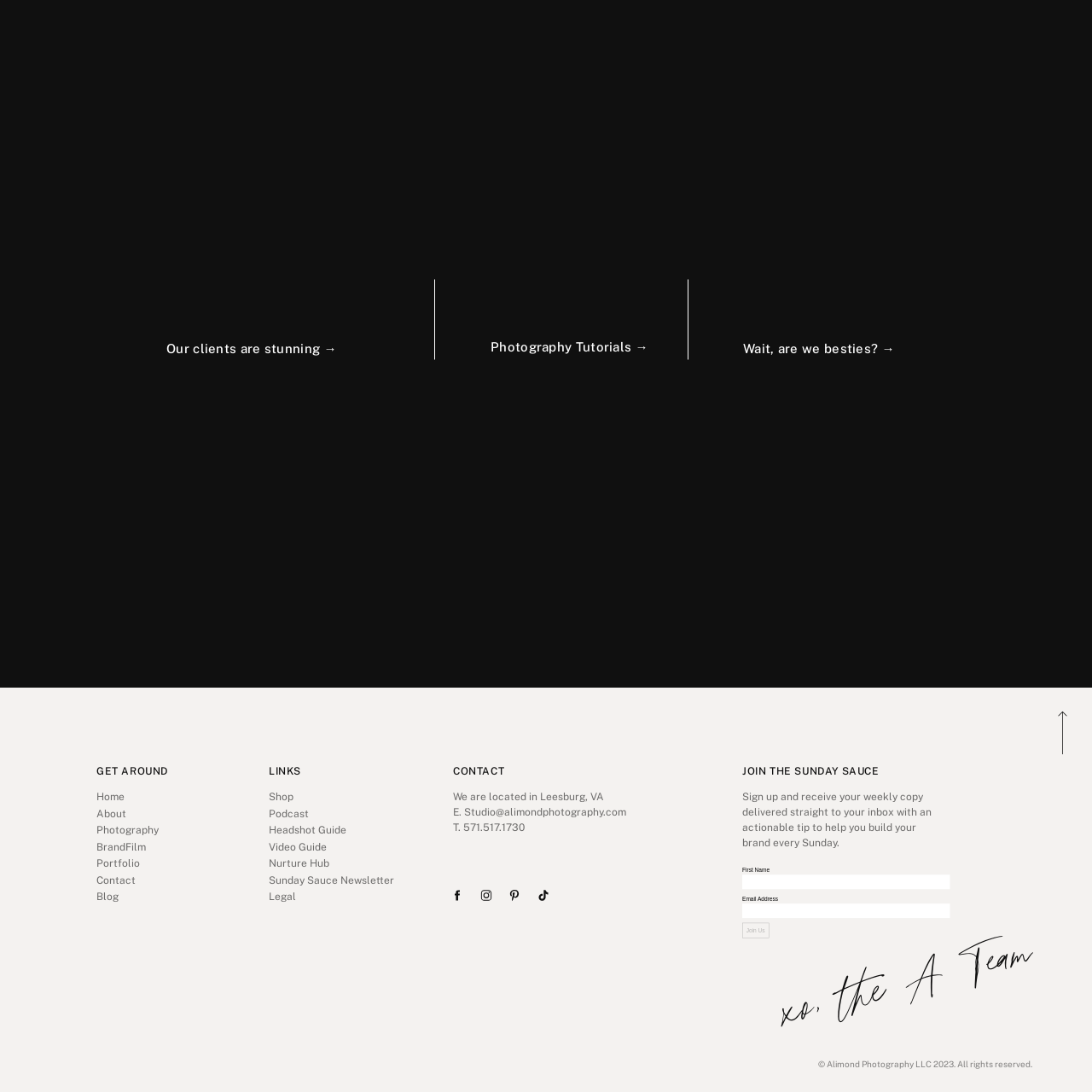Give an elaborate description of the visual elements within the red-outlined box.

This image features a simplistic and elegant design characterized by a stylized representation of a heart within a gift box. The heart, symbolizing love and affection, suggests an emotional connection, while the gift box conveys themes of generosity and thoughtfulness. The overall composition captures the essence of giving and nurturing relationships, possibly in a context related to celebrations, special occasions, or acts of kindness. This visual element aligns well with creative branding, demonstrating warmth and an inviting aspect to potential clients or audiences.